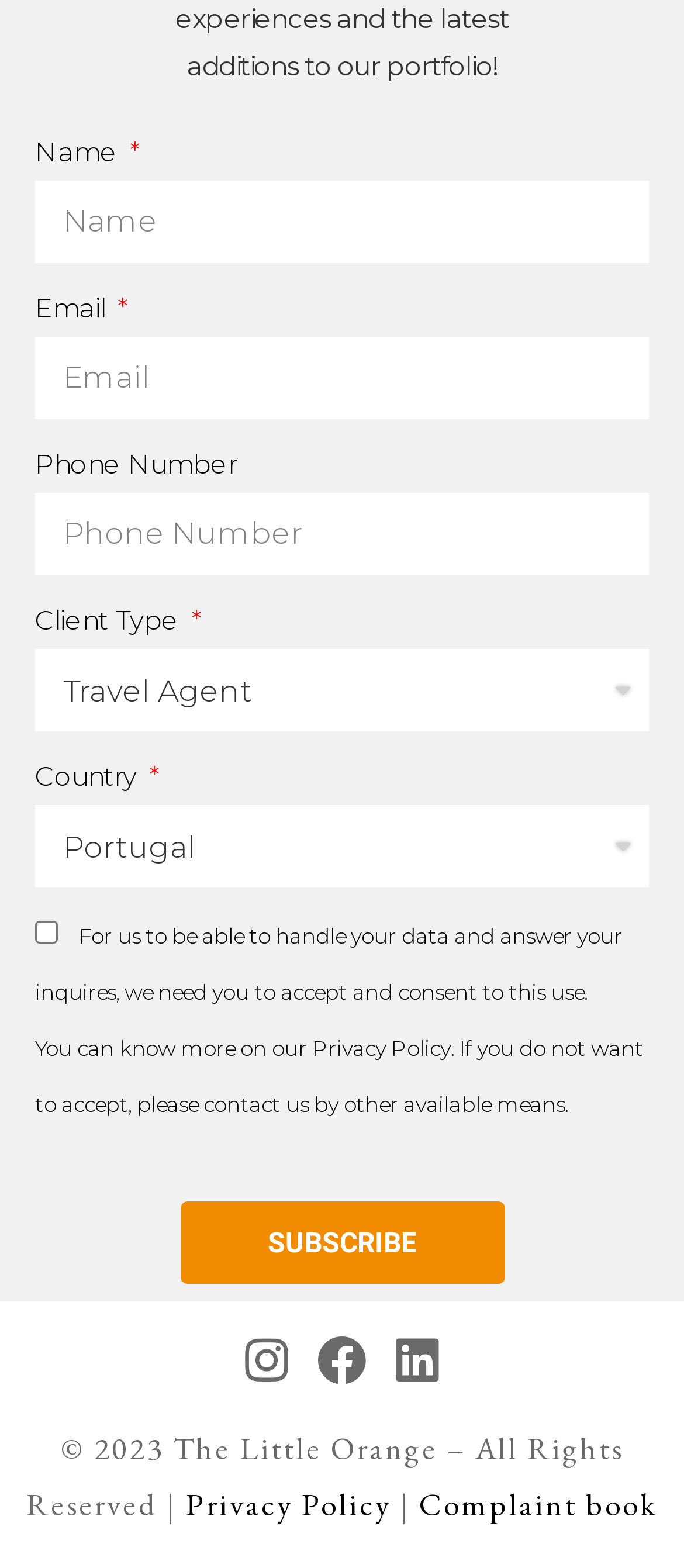Identify the bounding box coordinates of the section that should be clicked to achieve the task described: "Check the Site Map".

None